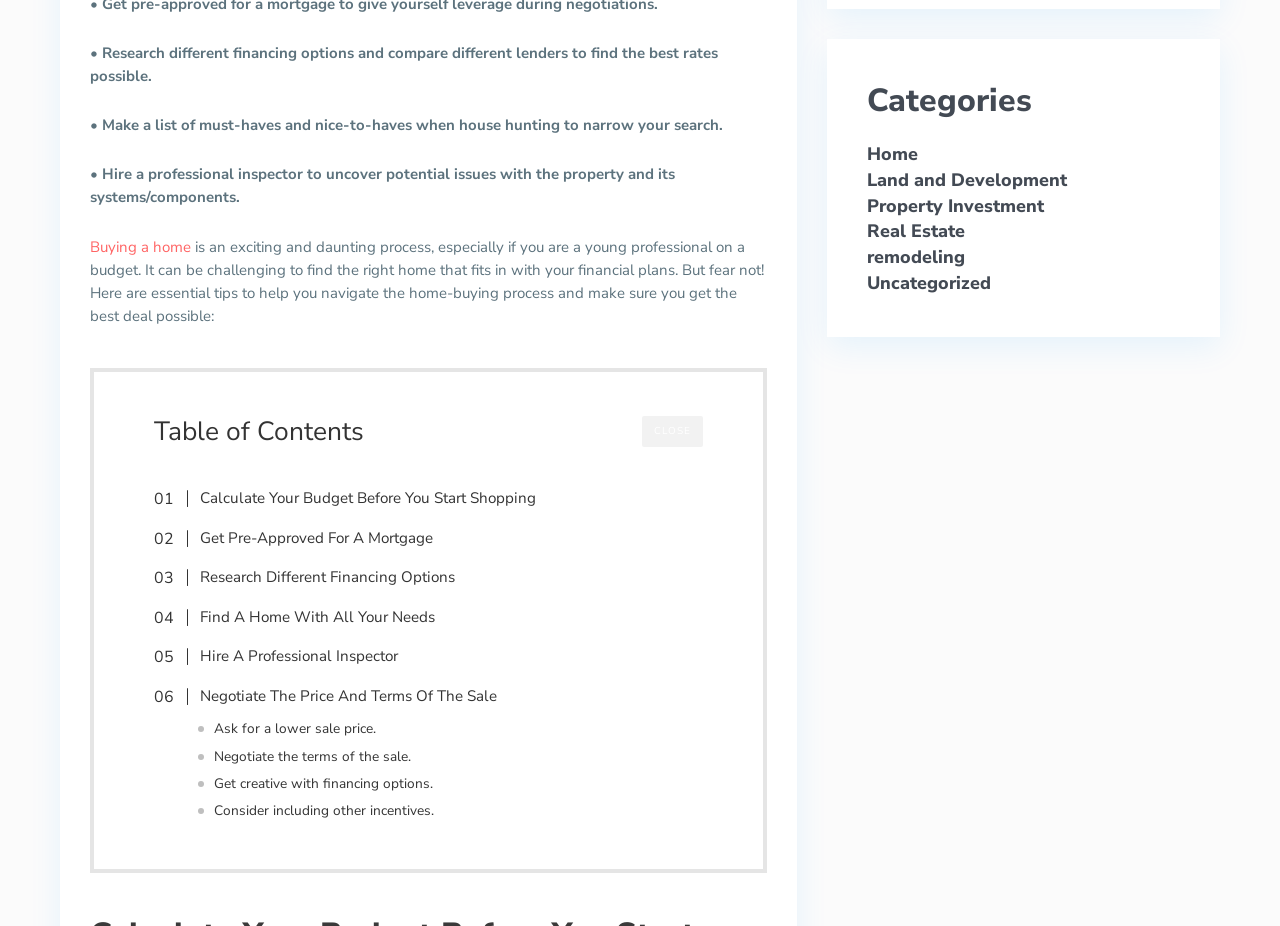What is the purpose of hiring a professional inspector?
Based on the image, answer the question with as much detail as possible.

According to the webpage, hiring a professional inspector is essential to uncover potential issues with the property and its systems/components. This is mentioned in the third bullet point under the introductory text.